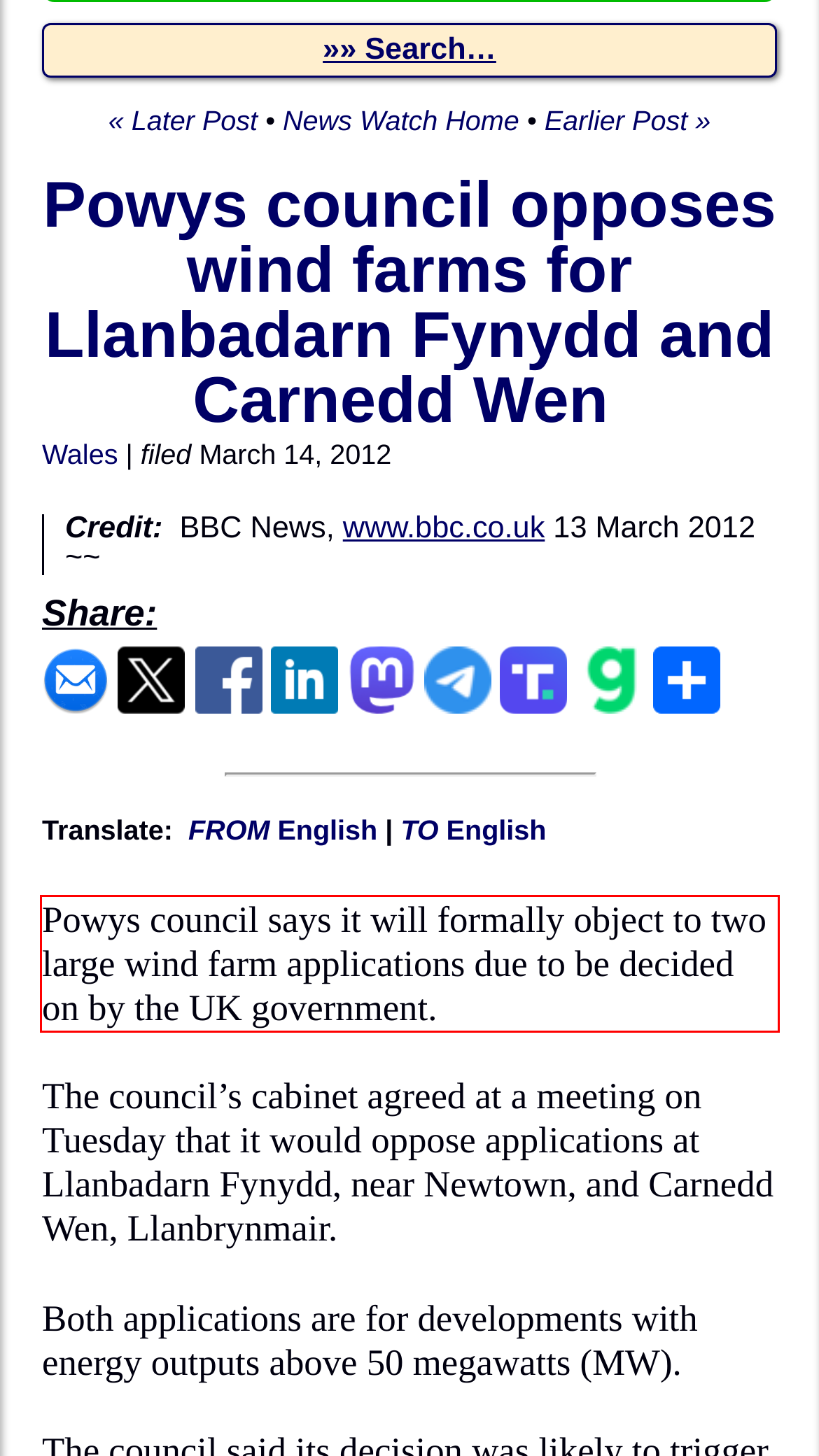From the screenshot of the webpage, locate the red bounding box and extract the text contained within that area.

Powys council says it will formally object to two large wind farm applications due to be decided on by the UK government.